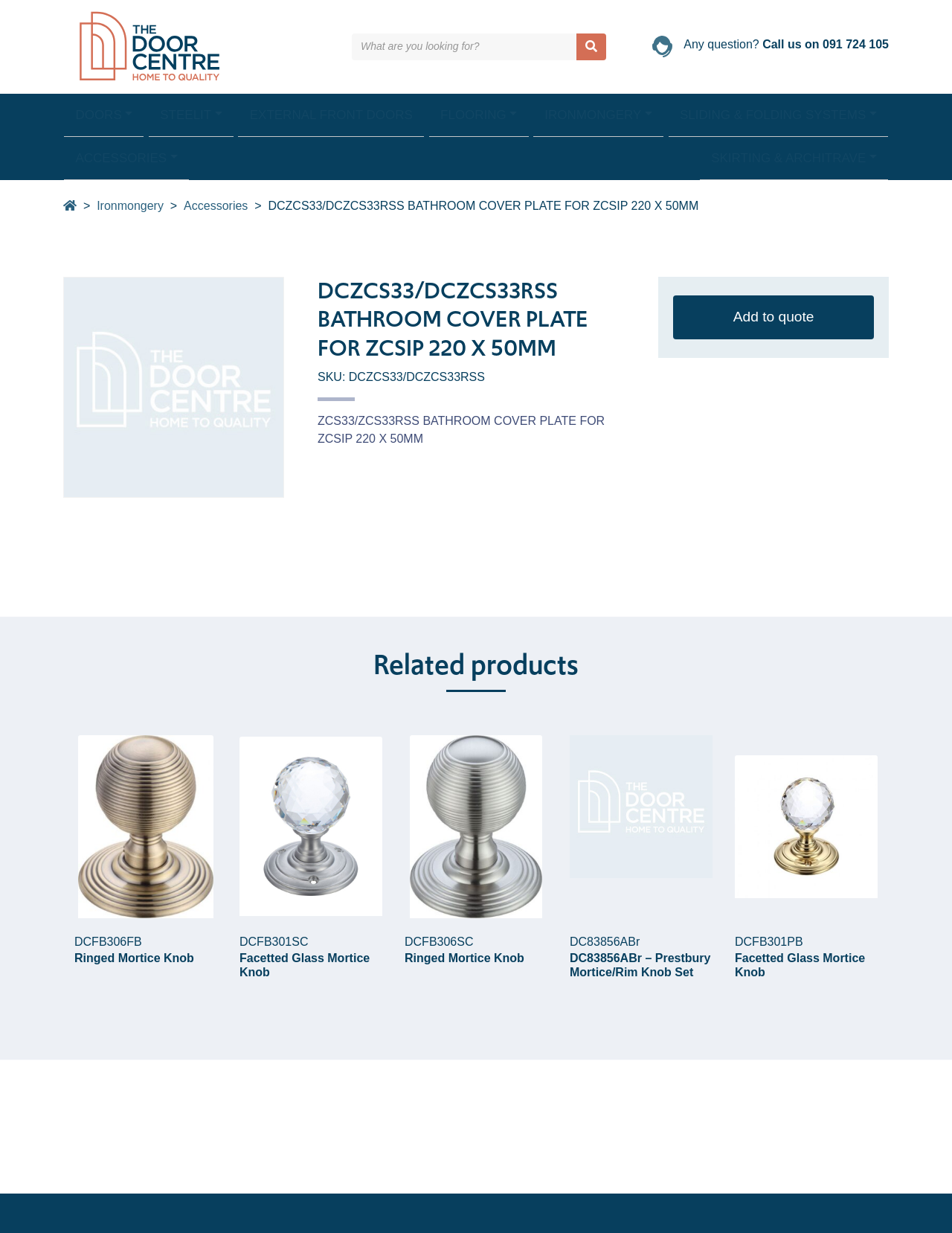What is the call-to-action button below the product description?
Utilize the image to construct a detailed and well-explained answer.

I found the call-to-action button by looking at the buttons below the product description. The button is located below the product description and has the text 'Add to quote', which suggests that it is a call-to-action button to add the product to a quote or cart.